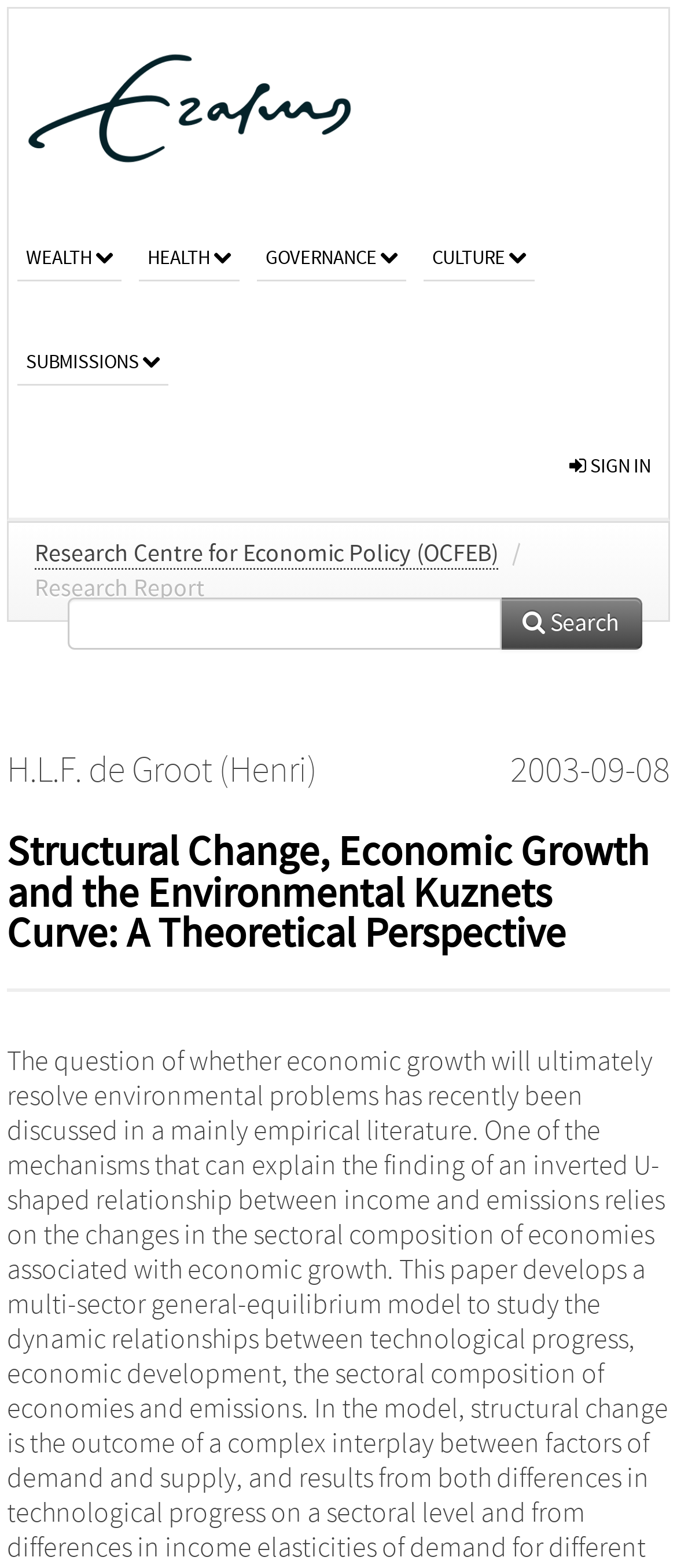Please identify the bounding box coordinates for the region that you need to click to follow this instruction: "view research centre for economic policy".

[0.051, 0.344, 0.736, 0.363]